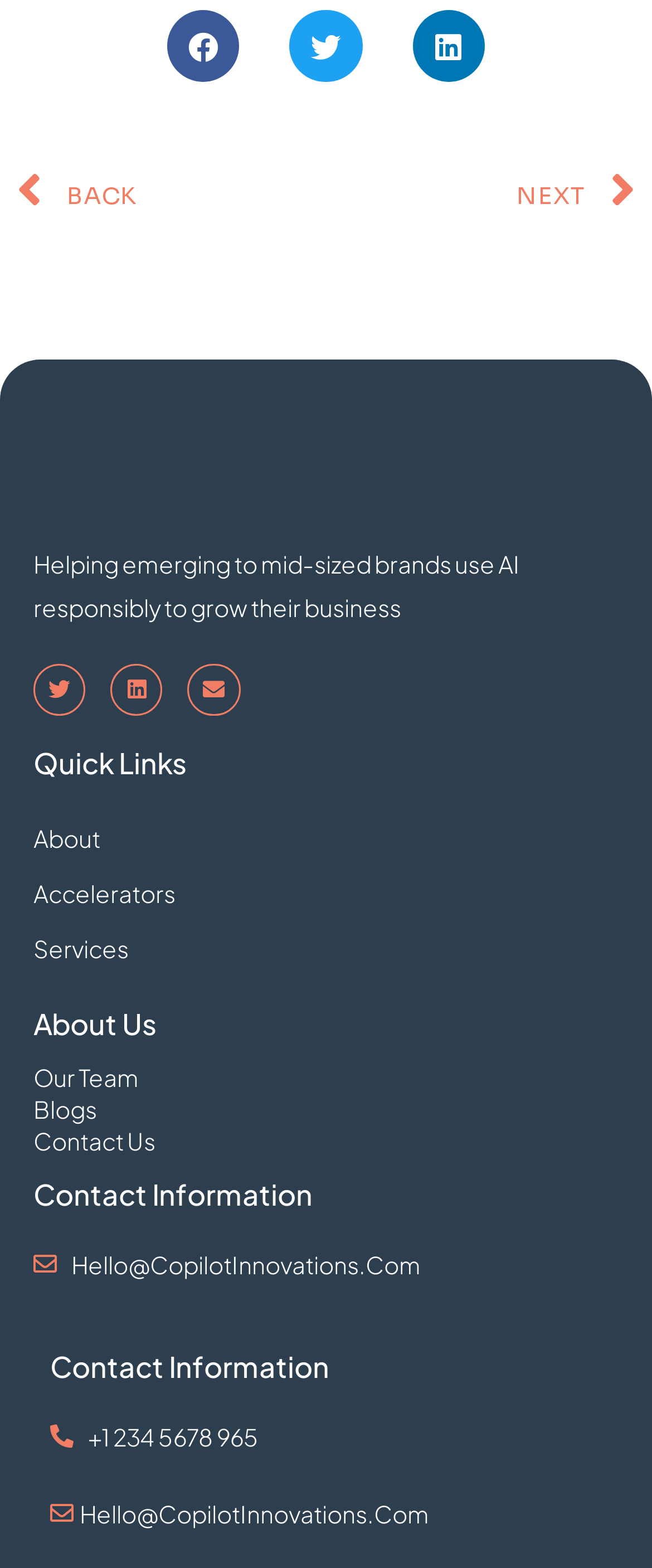Determine the coordinates of the bounding box that should be clicked to complete the instruction: "Read About Us". The coordinates should be represented by four float numbers between 0 and 1: [left, top, right, bottom].

[0.051, 0.644, 0.949, 0.662]